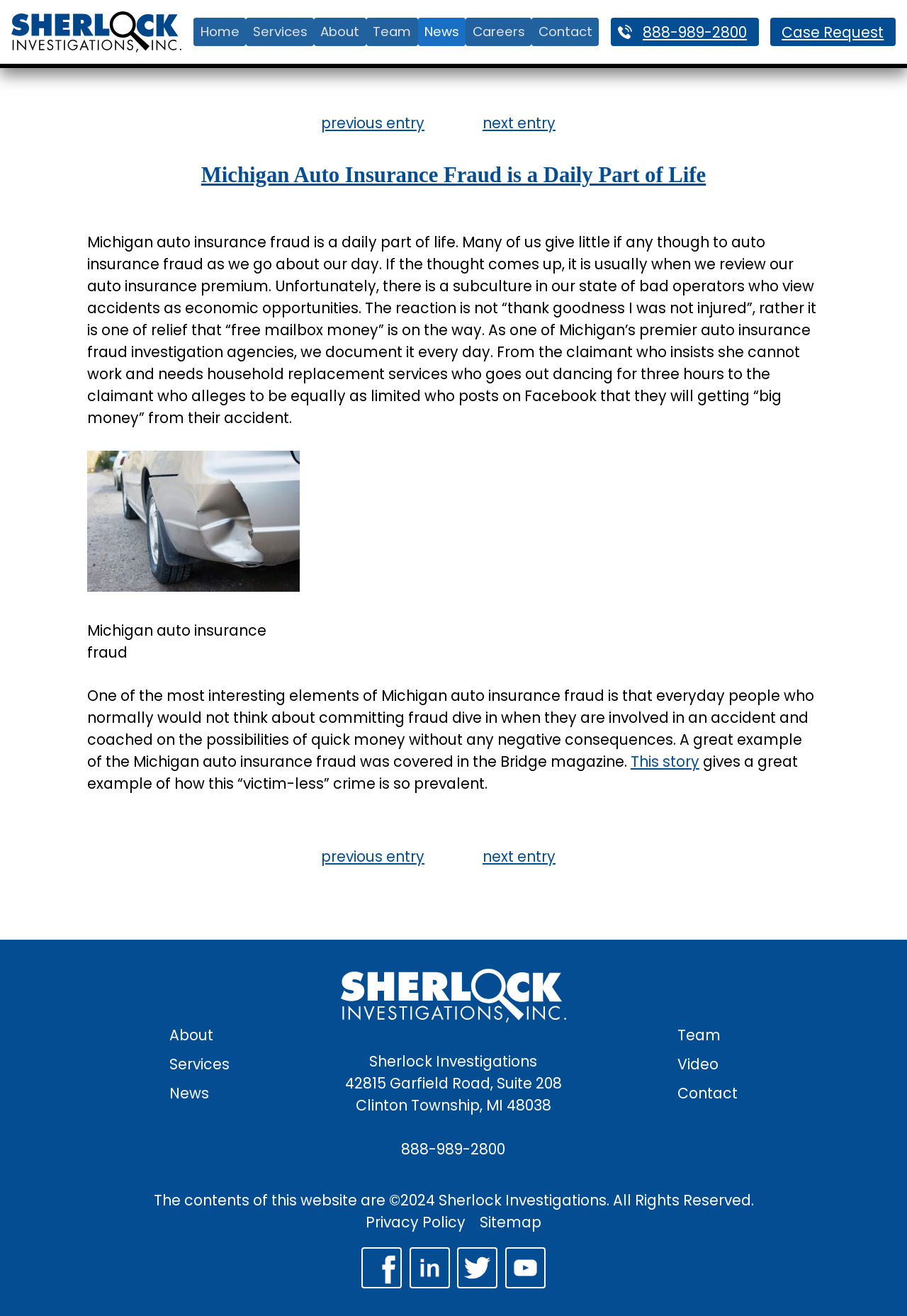Identify the main heading from the webpage and provide its text content.

Michigan Auto Insurance Fraud is a Daily Part of Life